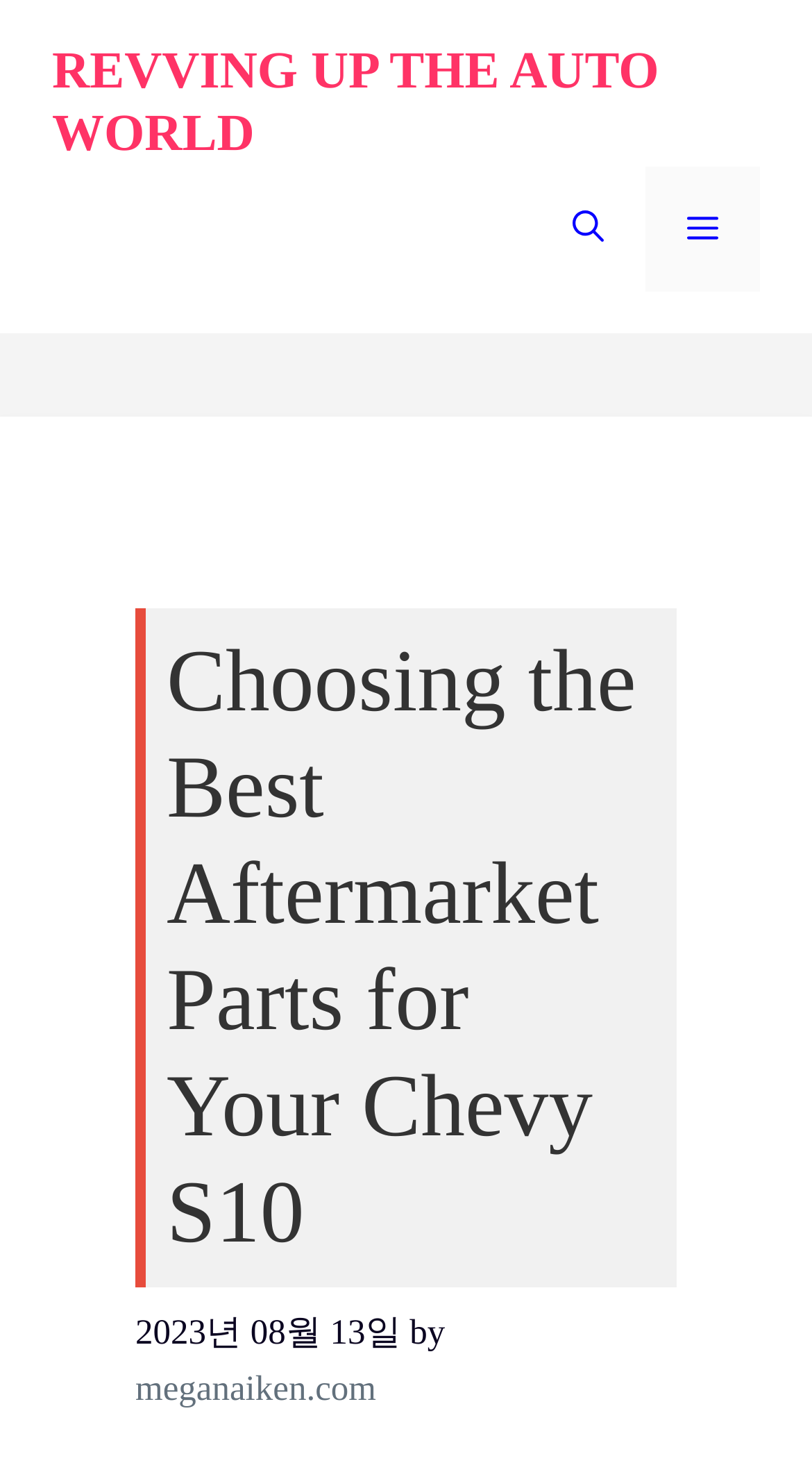When was the article published?
Based on the visual information, provide a detailed and comprehensive answer.

I determined the publication date of the article by looking at the time element, which contains the text '2023년 08월 13일'.